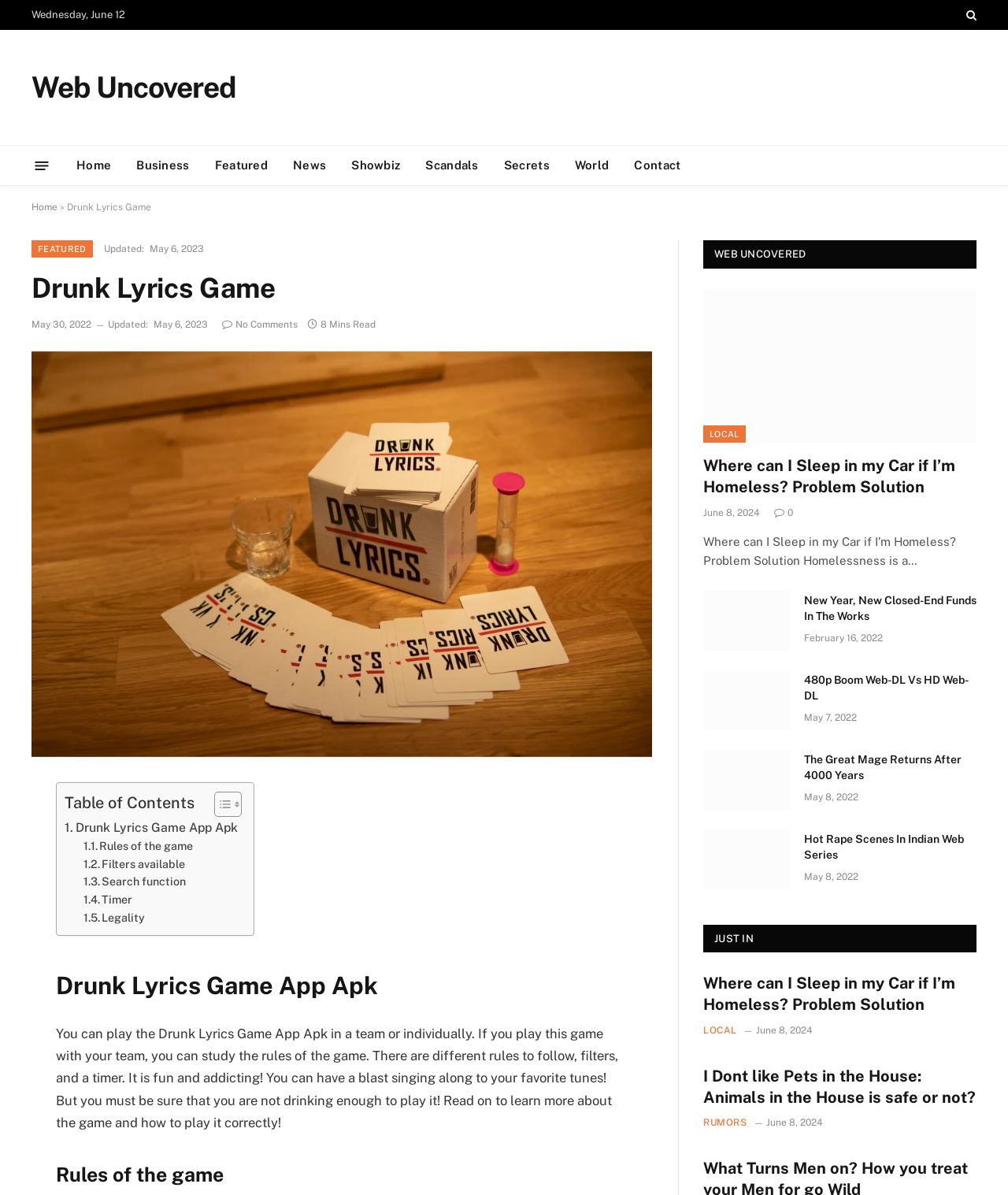Give a detailed account of the webpage's layout and content.

The webpage is about the Drunk Lyrics Game, a fun and addictive application that enables users to find their favorite song lyrics quickly. At the top of the page, there is a navigation menu with links to different sections, including Home, Business, Featured, News, Showbiz, Scandals, Secrets, World, and Contact. Below the navigation menu, there is a heading that reads "Drunk Lyrics Game" and a brief description of the game.

On the left side of the page, there is a table of contents with links to different sections of the article, including "Drunk Lyrics Game App Apk", "Rules of the game", "Filters available", "Search function", "Timer", and "Legality". Below the table of contents, there is a detailed description of the game, including its rules, filters, and timer.

On the right side of the page, there are several news articles with headings, images, and brief descriptions. The articles are arranged in a vertical list, with the most recent article at the top. Each article has a link to read more, as well as a timestamp indicating when it was published.

At the bottom of the page, there is a section titled "WEB UNCOVERED" with a heading and a list of news articles. The articles are similar to those on the right side of the page, with headings, images, and brief descriptions.